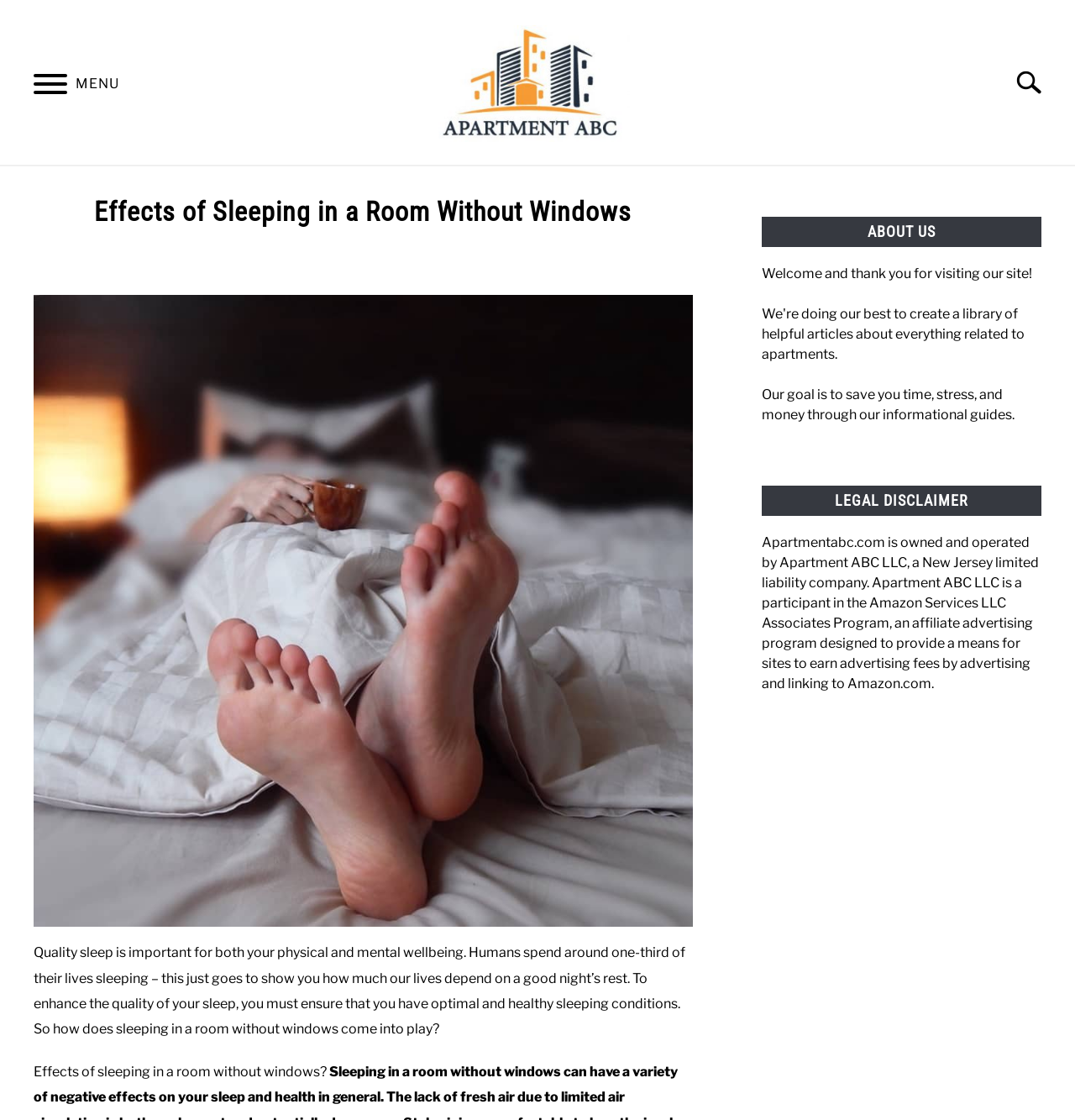What is the name of the company that owns and operates Apartmentabc.com?
Provide an in-depth and detailed answer to the question.

According to the webpage, Apartmentabc.com is owned and operated by Apartment ABC LLC, a New Jersey limited liability company, as stated in the LEGAL DISCLAIMER section.